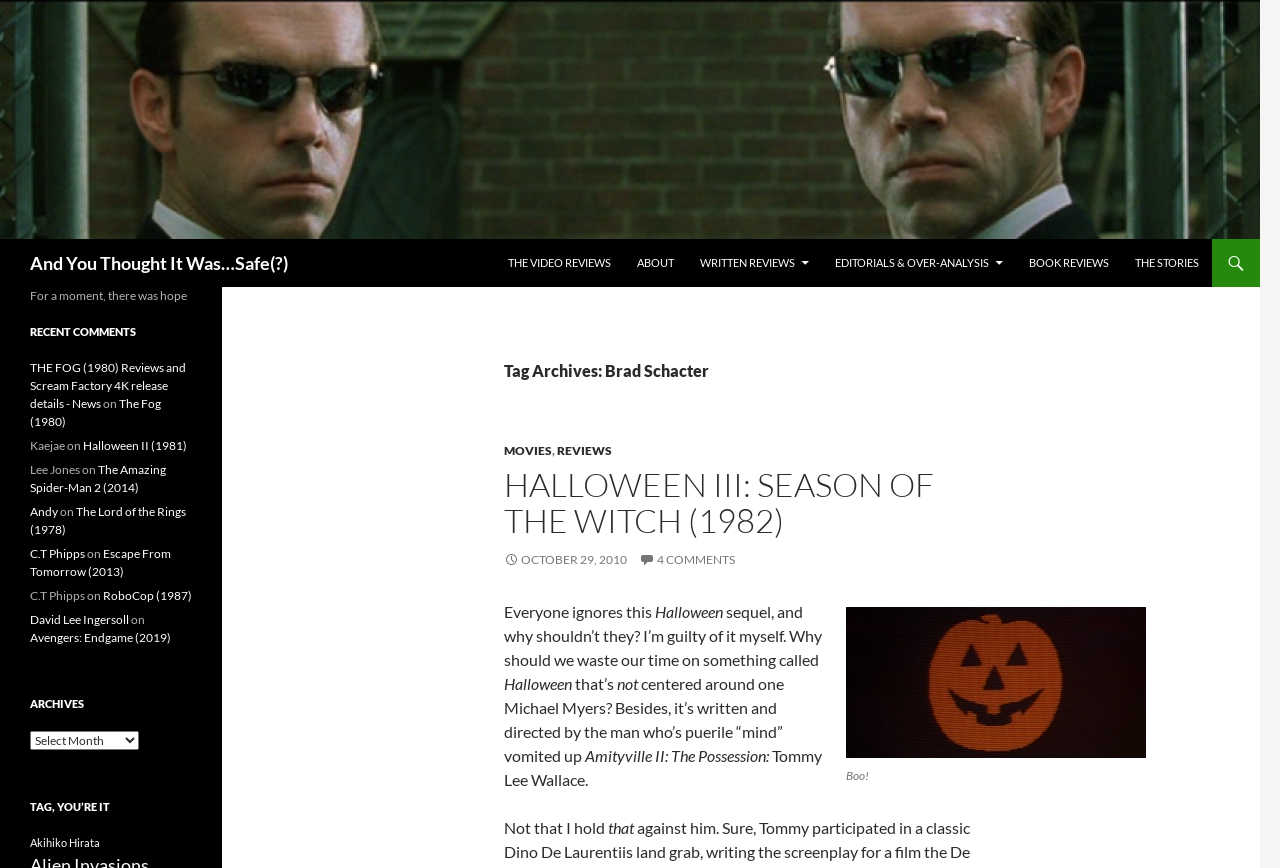How many comments are there on the current article?
Please provide a single word or phrase as the answer based on the screenshot.

4